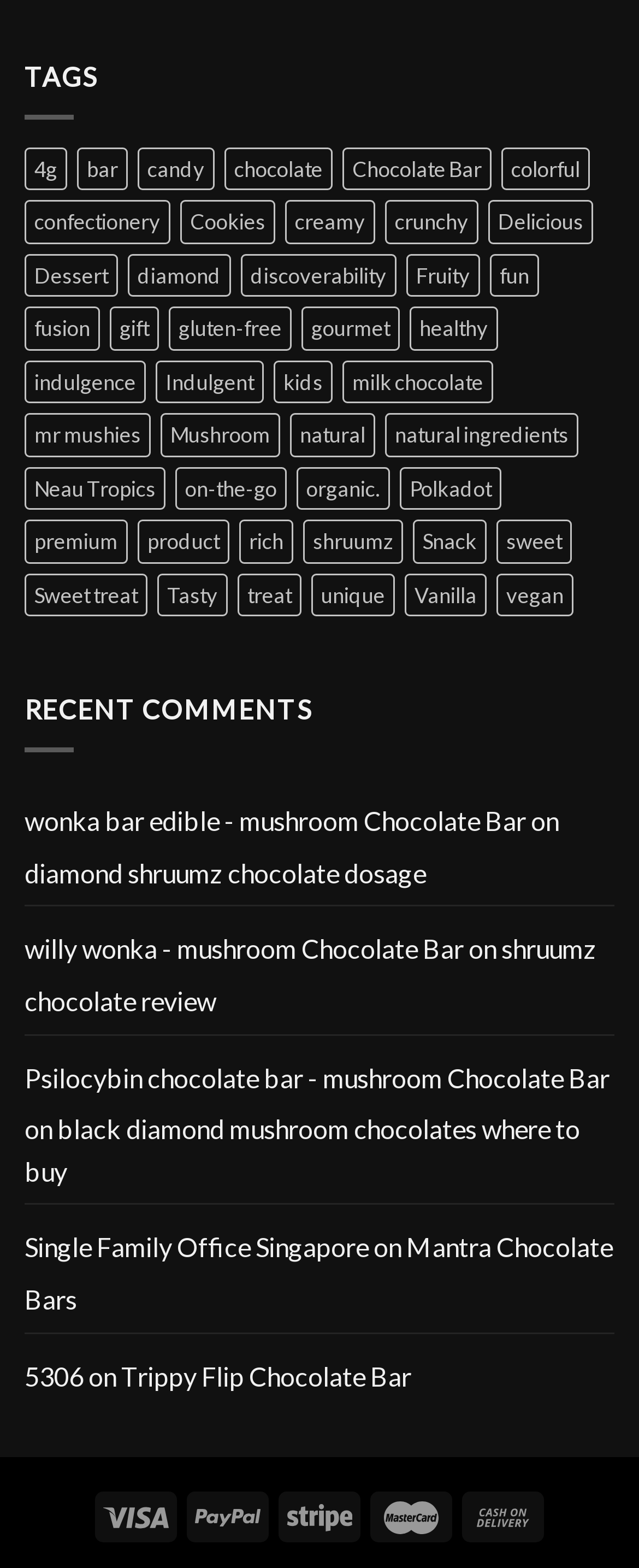Please give a concise answer to this question using a single word or phrase: 
What is the purpose of the links on the webpage?

To filter products